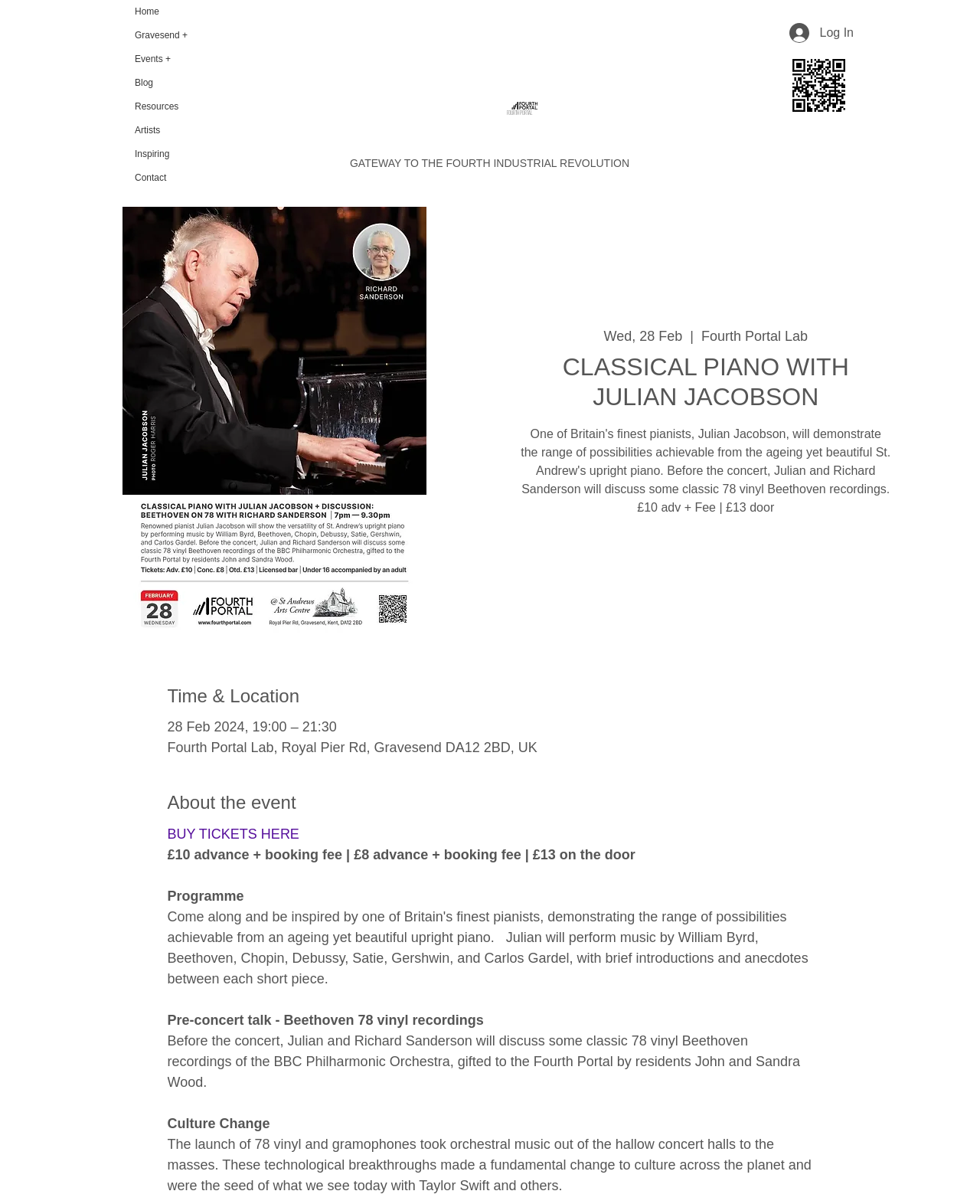Identify and extract the heading text of the webpage.

CLASSICAL PIANO WITH JULIAN JACOBSON